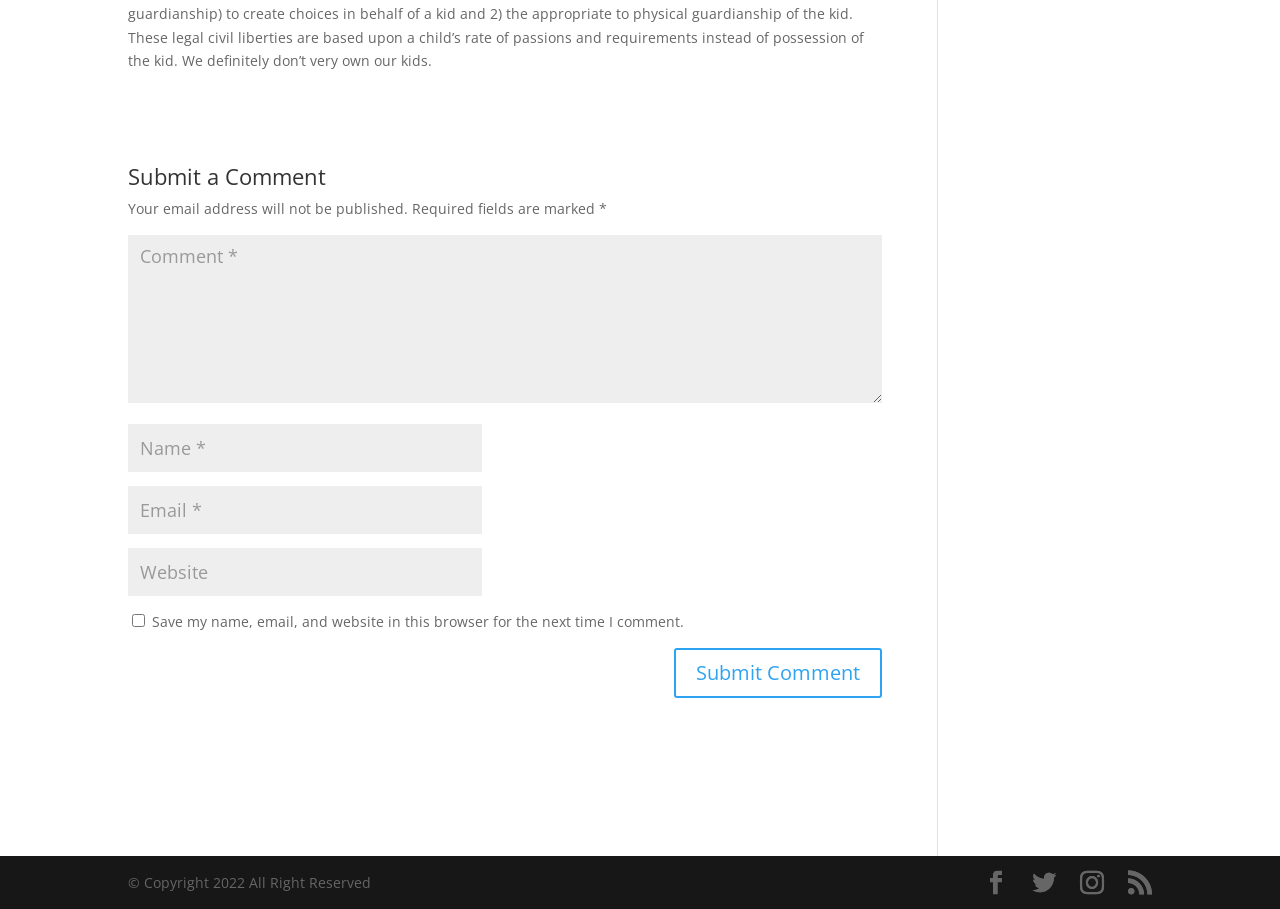Identify the bounding box coordinates of the clickable region to carry out the given instruction: "Enter a comment".

[0.1, 0.258, 0.689, 0.443]